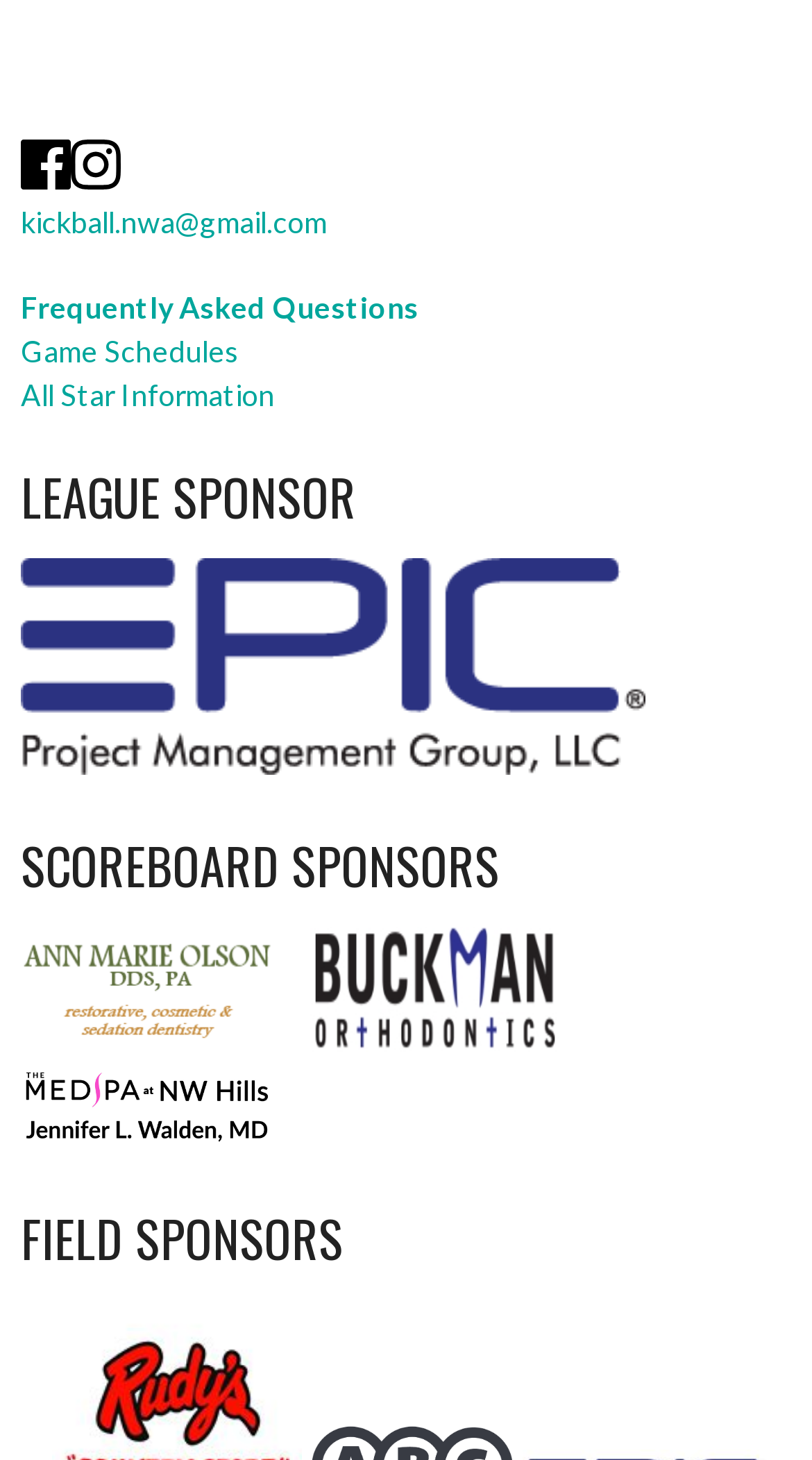What is the text of the first link?
Please respond to the question with a detailed and well-explained answer.

The first link is located at the top left of the webpage, and its text is 'kic'.